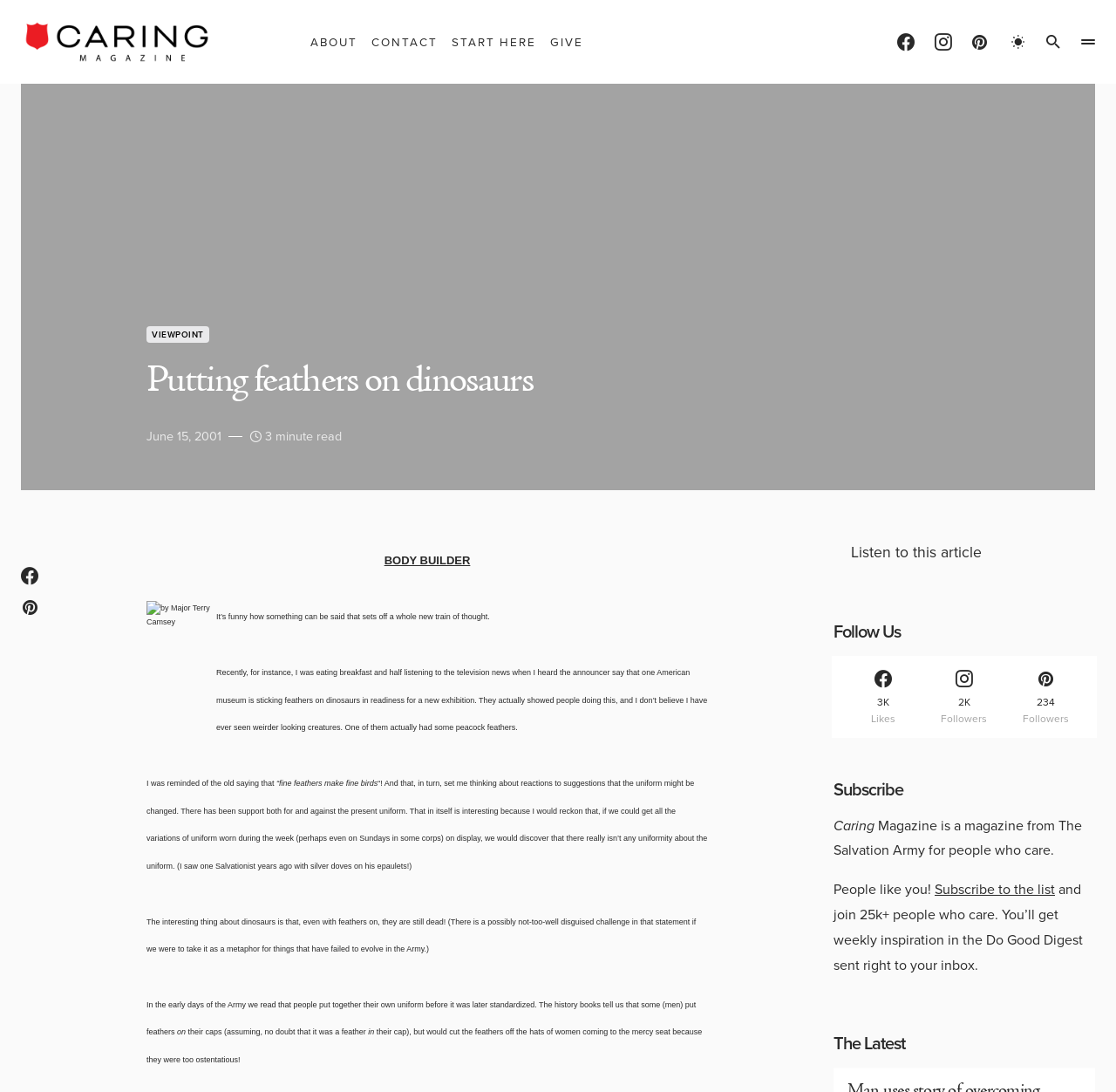Using the details in the image, give a detailed response to the question below:
What is the date of the article?

I found the answer by looking at the static text below the article heading, which mentions 'June 15, 2001'. This suggests that the article was published on this date.